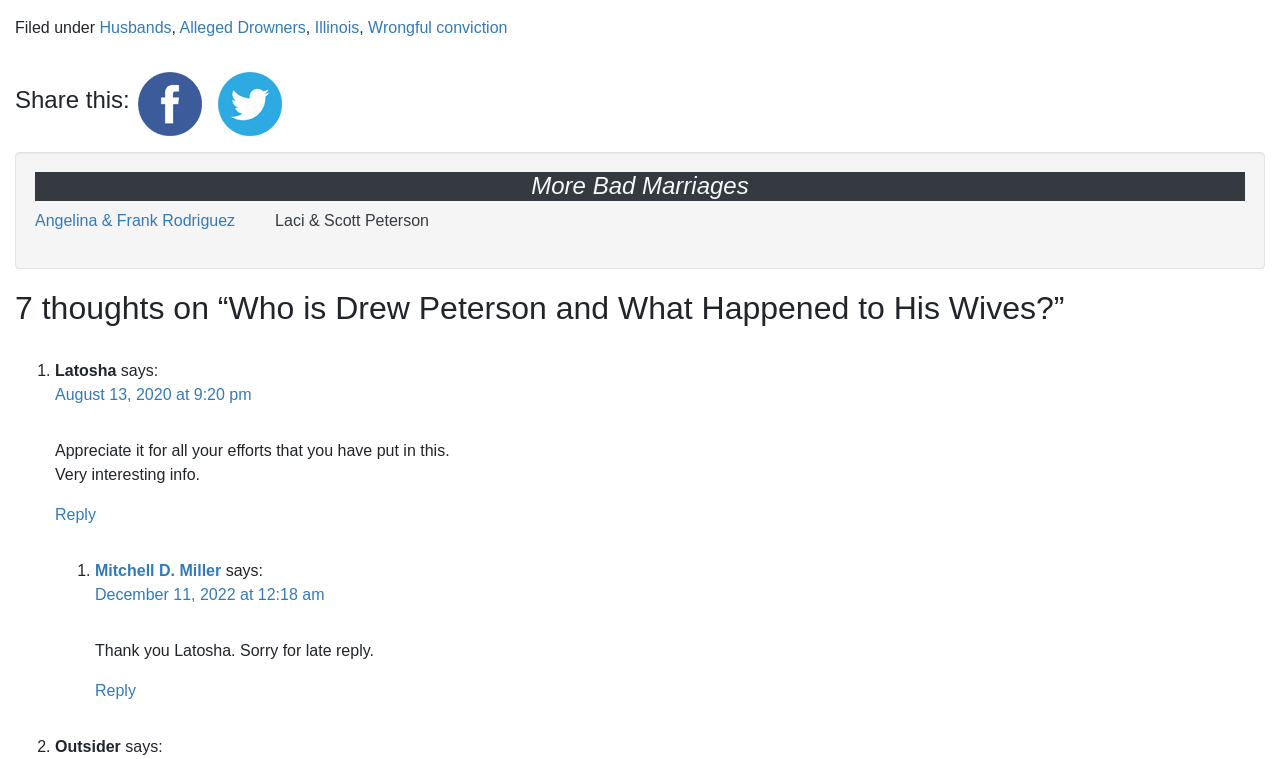What is the category of the article?
Deliver a detailed and extensive answer to the question.

Based on the footer section of the webpage, there are several links including 'Husbands', 'Alleged Drowners', 'Illinois', and 'Wrongful conviction'. These links suggest that the article is categorized under 'Husbands'.